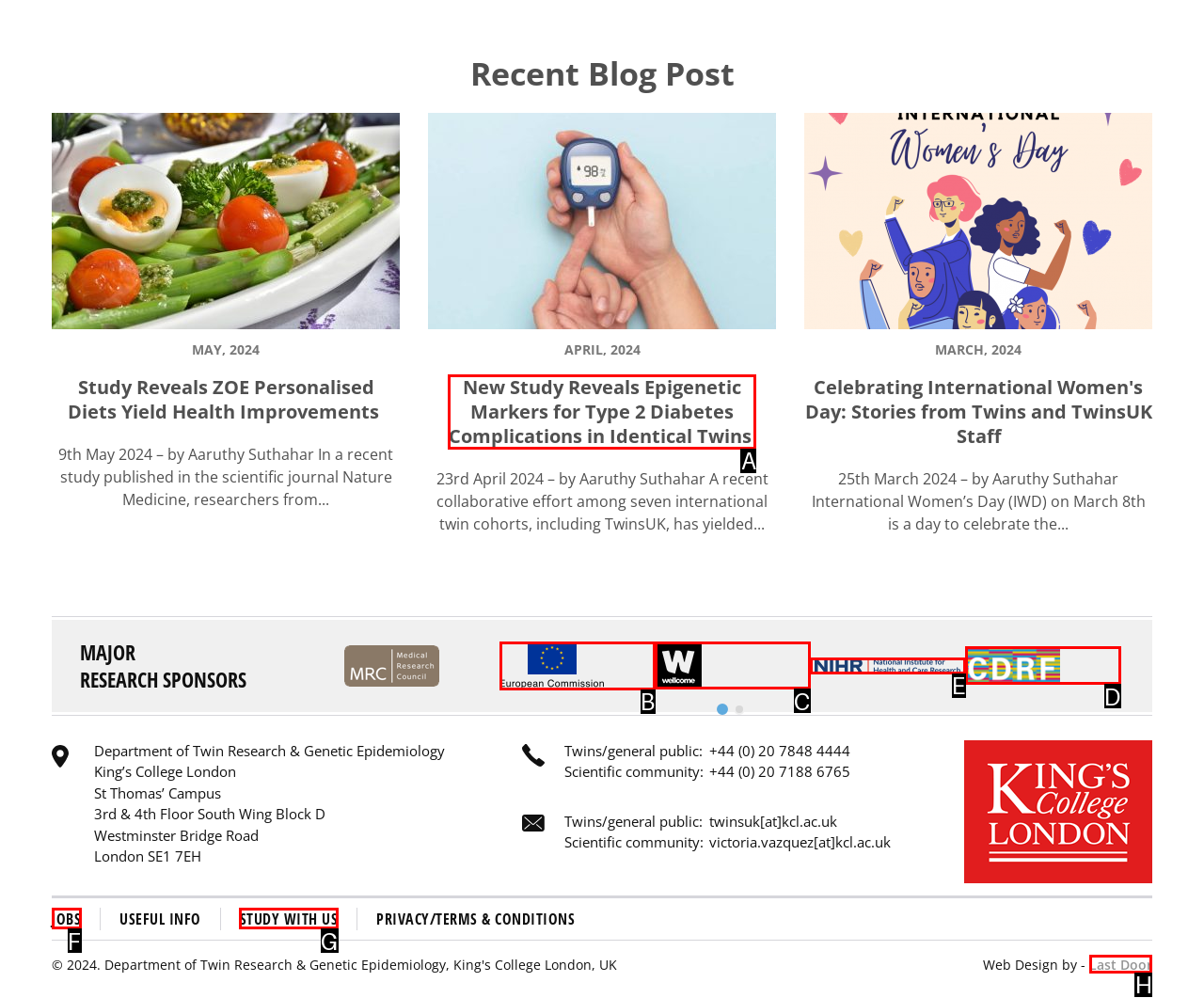Which option should be clicked to complete this task: Click on the 'Last Door' link
Reply with the letter of the correct choice from the given choices.

H